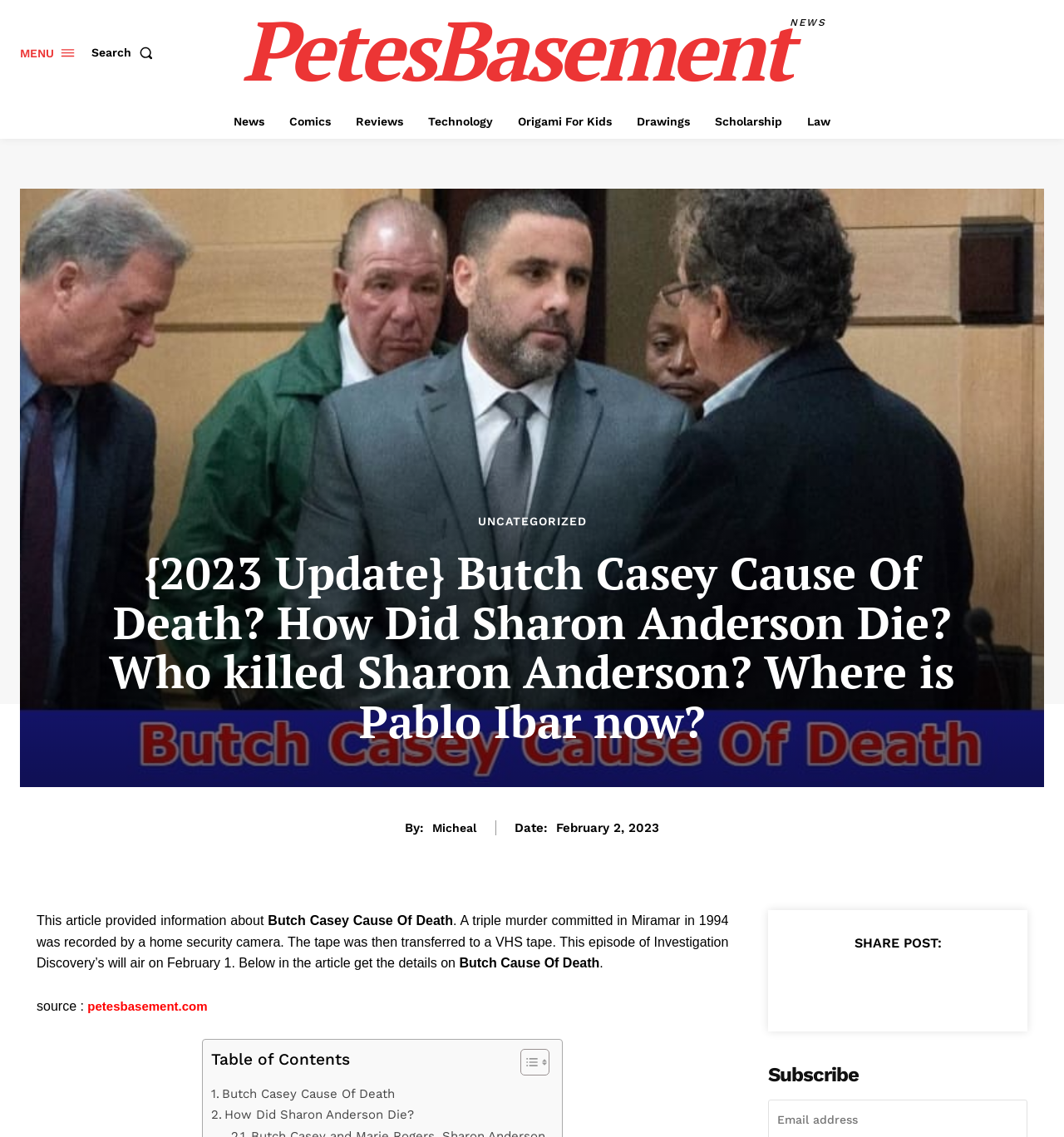Find the bounding box coordinates of the area that needs to be clicked in order to achieve the following instruction: "Search for something". The coordinates should be specified as four float numbers between 0 and 1, i.e., [left, top, right, bottom].

[0.086, 0.031, 0.15, 0.061]